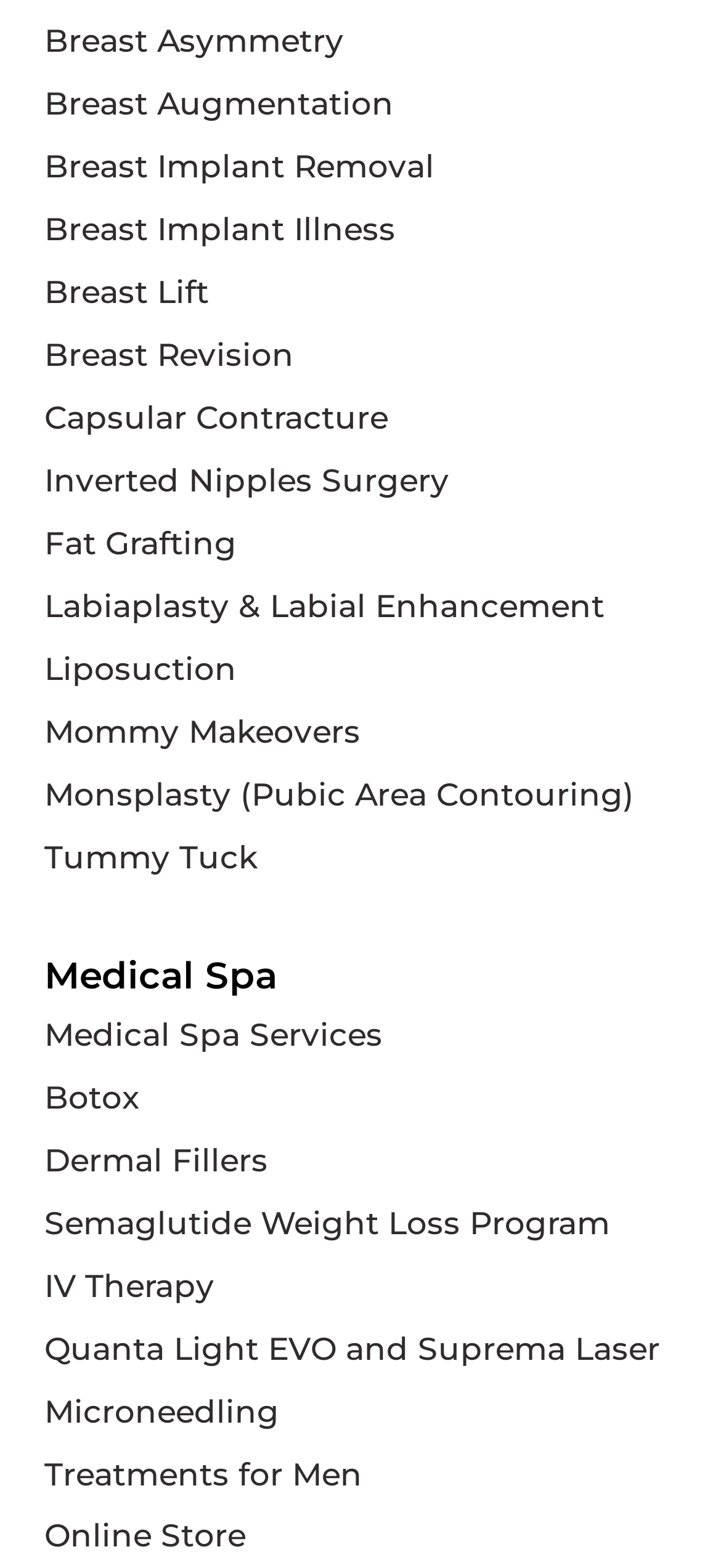Please specify the bounding box coordinates of the element that should be clicked to execute the given instruction: 'View Medical Spa Services'. Ensure the coordinates are four float numbers between 0 and 1, expressed as [left, top, right, bottom].

[0.062, 0.64, 0.938, 0.68]